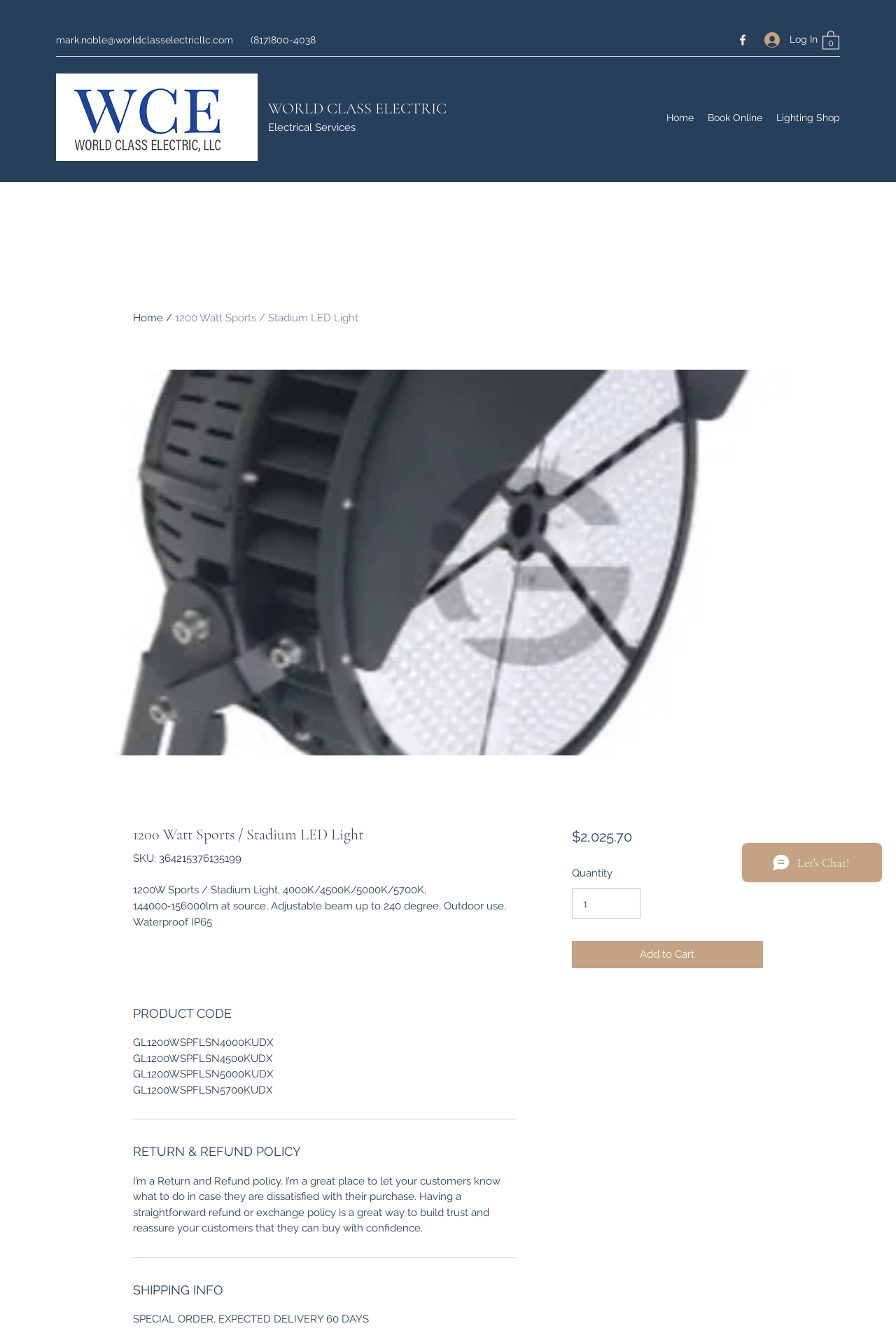Please analyze the image and provide a thorough answer to the question:
What is the brand of the logo in the top left corner?

I identified the logo by its position in the top left corner of the webpage, which is a common location for logos. The logo is accompanied by the text 'World Class Electric', which suggests that it is the brand logo.